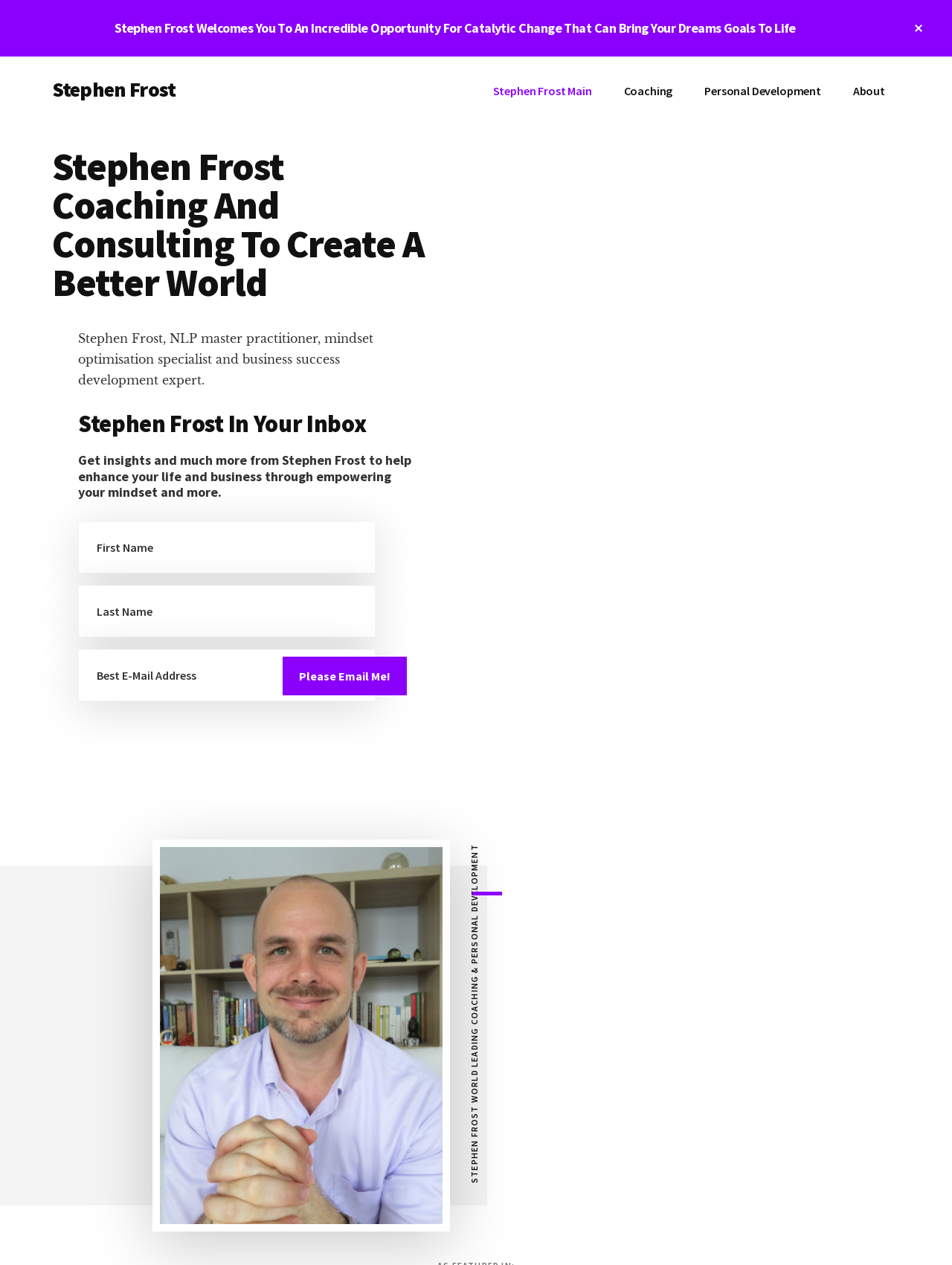Determine the bounding box coordinates for the UI element described. Format the coordinates as (top-left x, top-left y, bottom-right x, bottom-right y) and ensure all values are between 0 and 1. Element description: WORKSHOPS

None